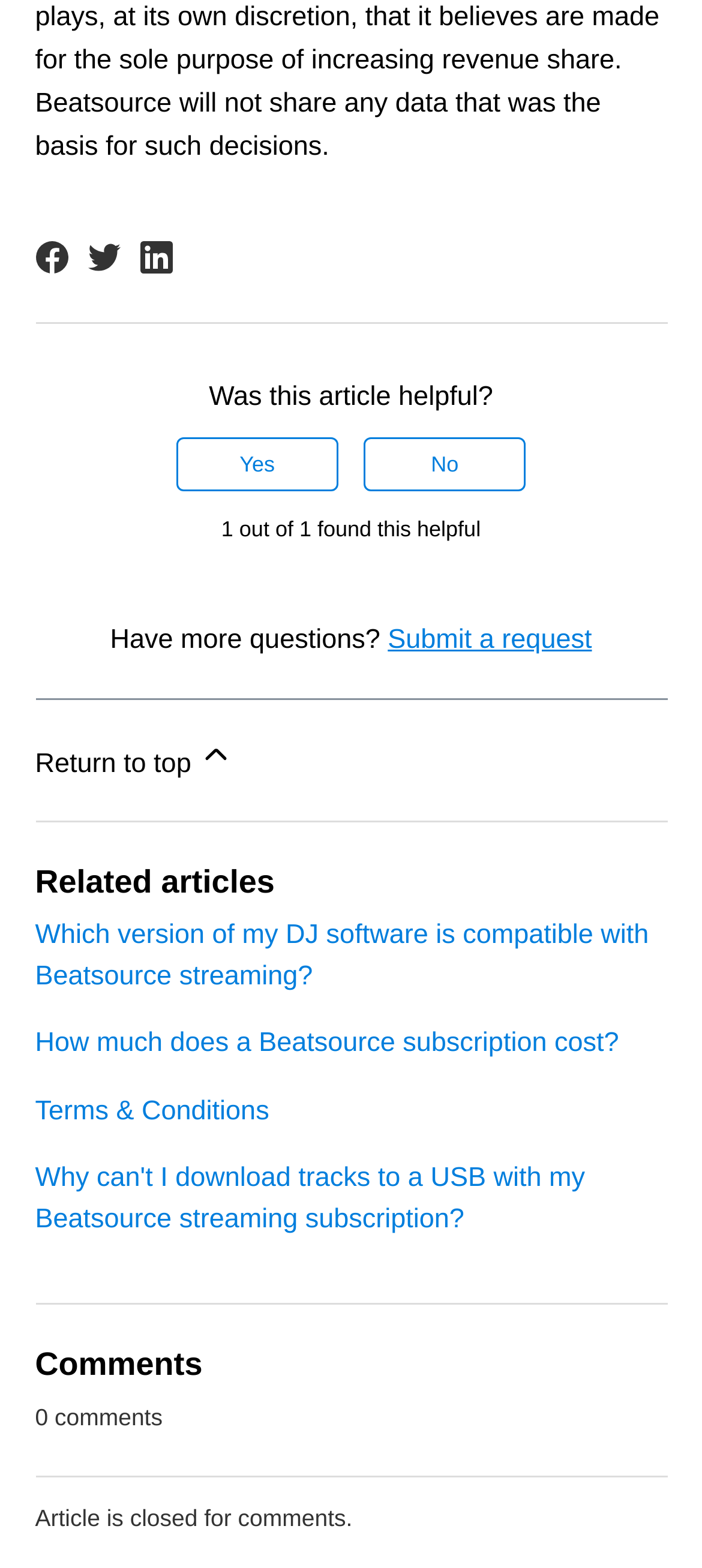Can you find the bounding box coordinates for the element that needs to be clicked to execute this instruction: "Submit a request"? The coordinates should be given as four float numbers between 0 and 1, i.e., [left, top, right, bottom].

[0.552, 0.398, 0.843, 0.418]